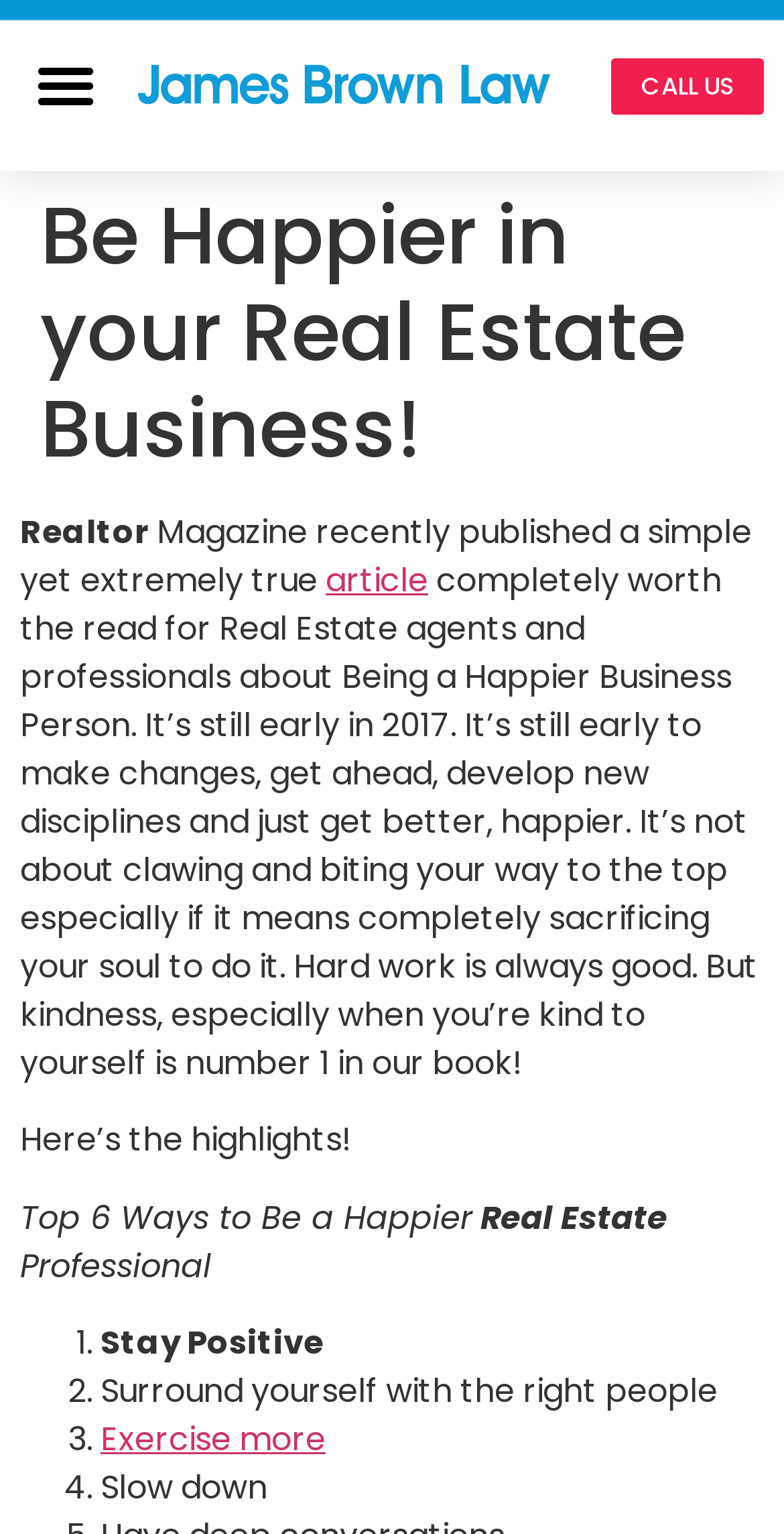Locate the bounding box of the user interface element based on this description: "Call Us".

[0.779, 0.037, 0.974, 0.074]